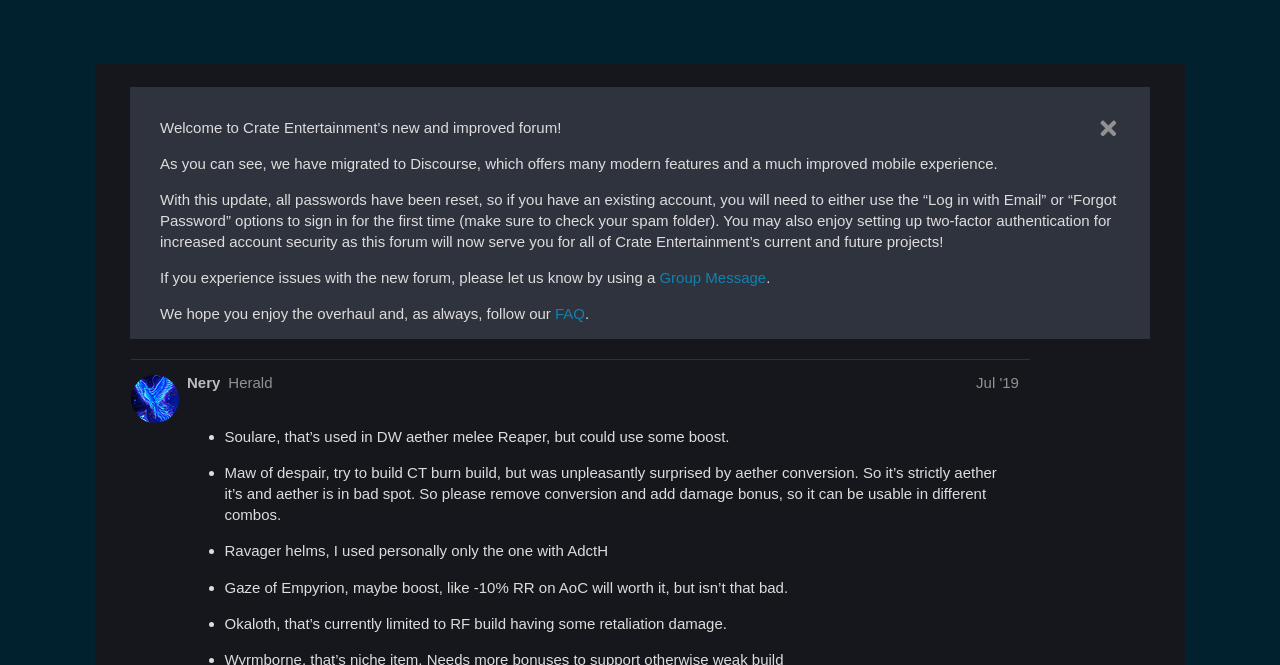What is the category of the thread?
Based on the image, give a one-word or short phrase answer.

Ideas and Feedback